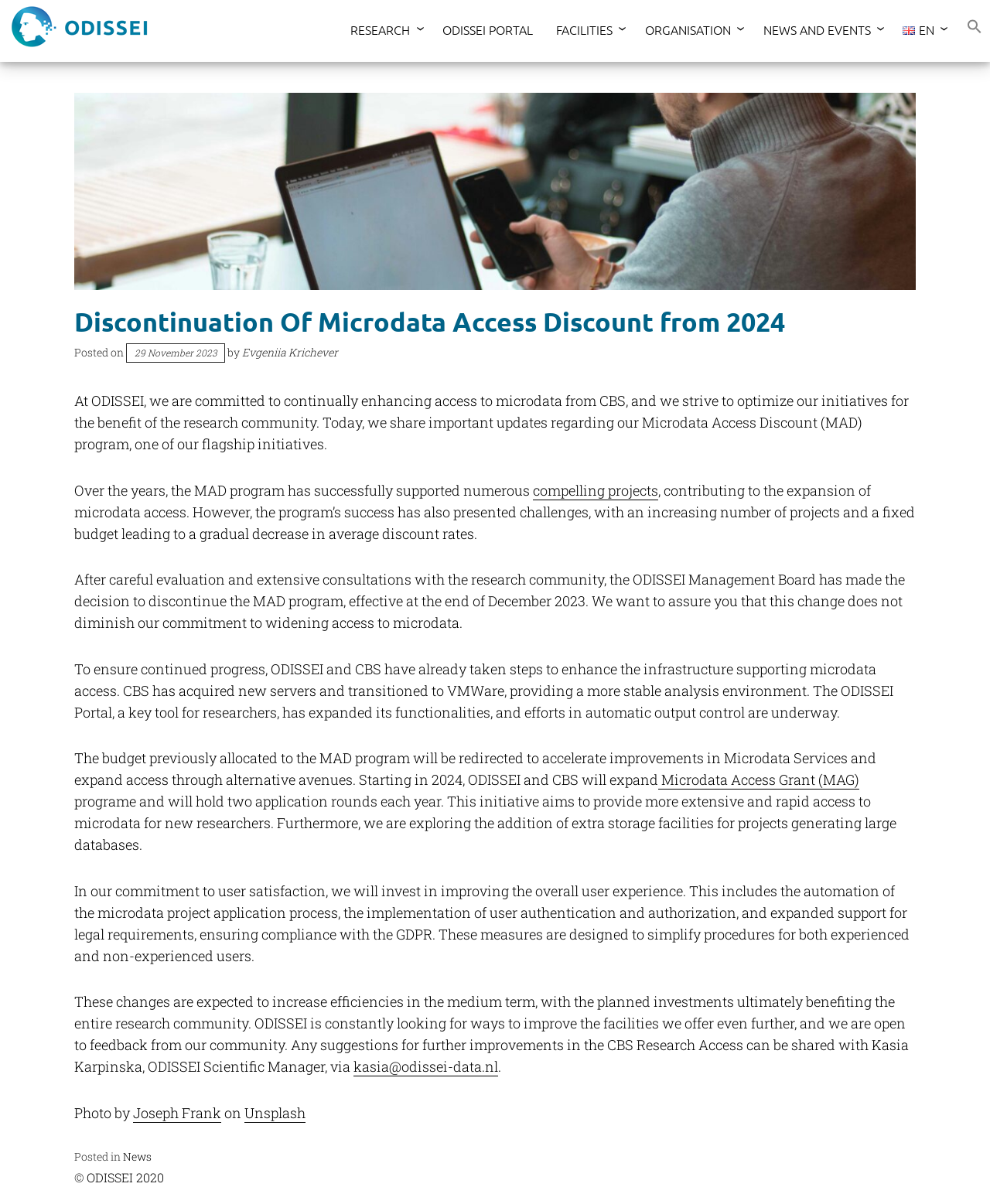Find the bounding box coordinates of the clickable area that will achieve the following instruction: "Read news".

[0.771, 0.017, 0.879, 0.031]